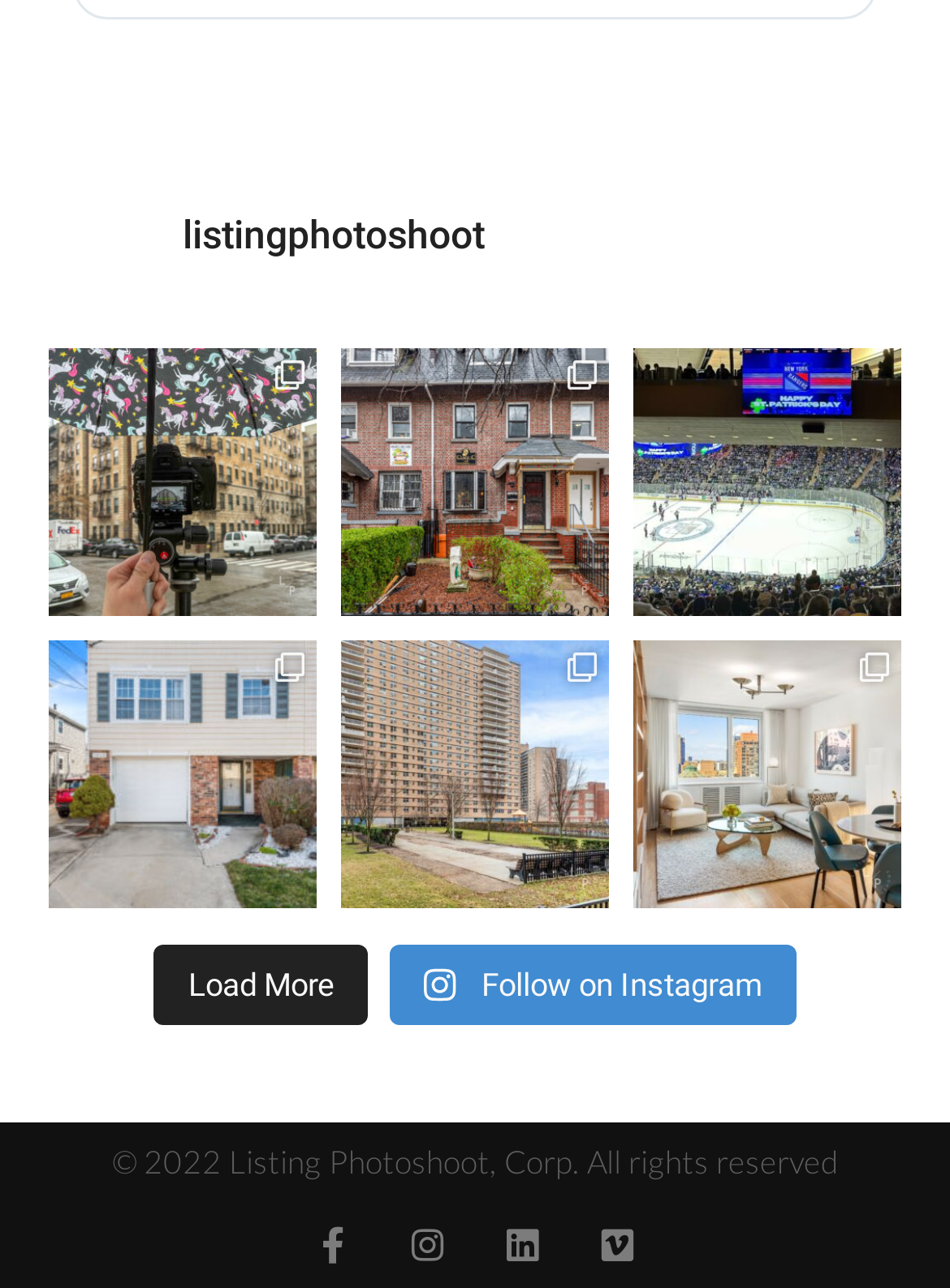How many social media links are there?
Based on the screenshot, provide your answer in one word or phrase.

4